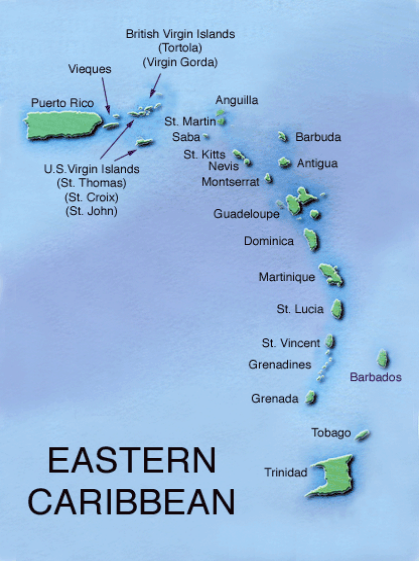Give a detailed account of everything present in the image.

The image presents a detailed map of the Eastern Caribbean, highlighting the various islands and territories in the region. Prominent features include:

- **Puerto Rico** and its nearby islands, such as **Vieques** and the **U.S. Virgin Islands** (including **St. Thomas**, **St. Croix**, and **St. John**), located to the northwest.
- Along the chain of islands, notable locations such as **Anguilla**, **St. Martin**, **Montserrat**, **Guadeloupe**, and **Dominica** can be observed.
- The map also indicates **Martinique**, **St. Lucia**, and **St. Vincent** in the southern part of the region.
- Further south, it shows the islands of **Grenada**, **Barbados**, **Tobago**, and **Trinidad**.

The title "EASTERN CARIBBEAN" is prominently displayed at the bottom, emphasizing the geographical focus of the map. This visual serves to provide an overview of the islands, which are often accessed by travelers seeking information on tourism, culture, and community services in the area.